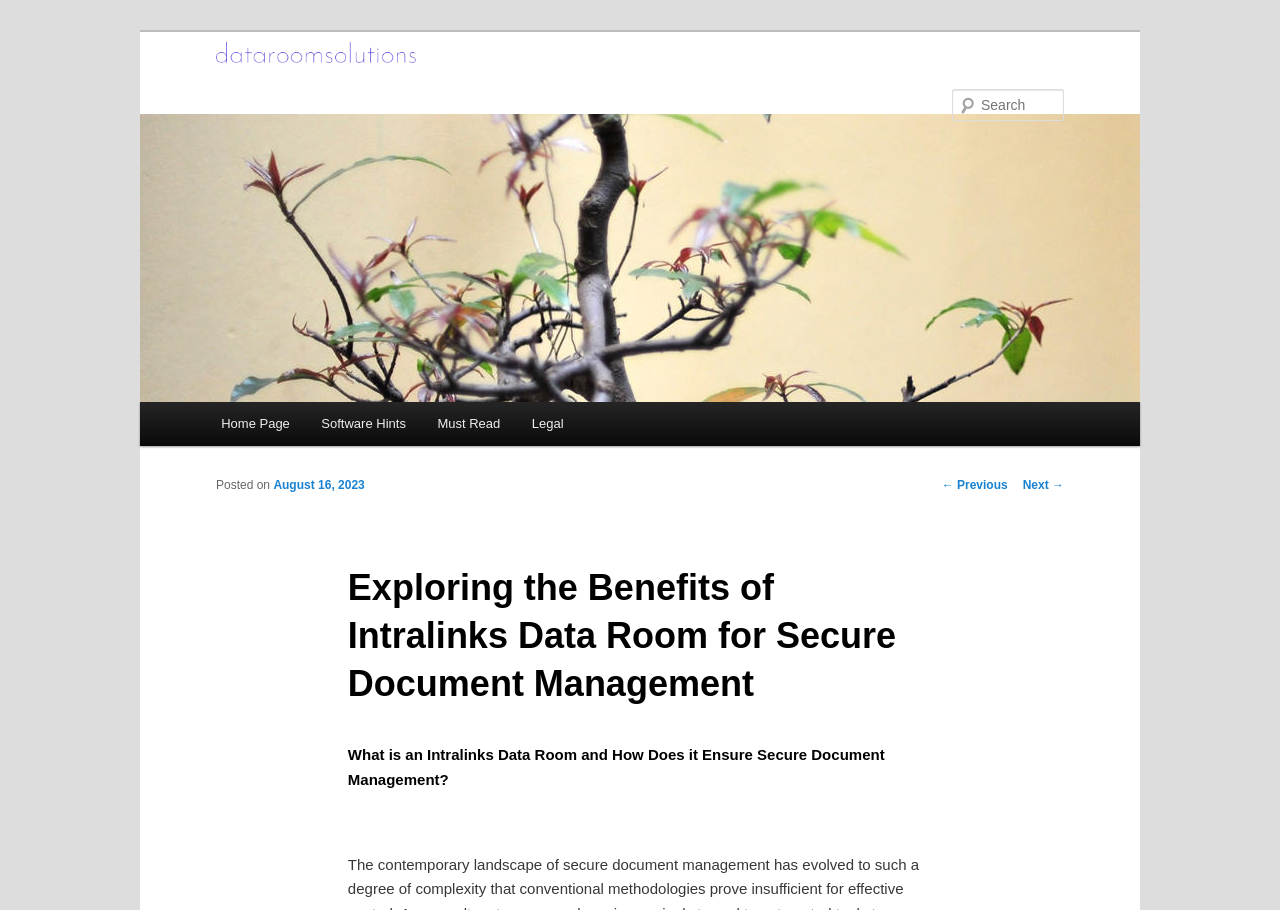Respond concisely with one word or phrase to the following query:
What is the date of the posted article?

August 16, 2023